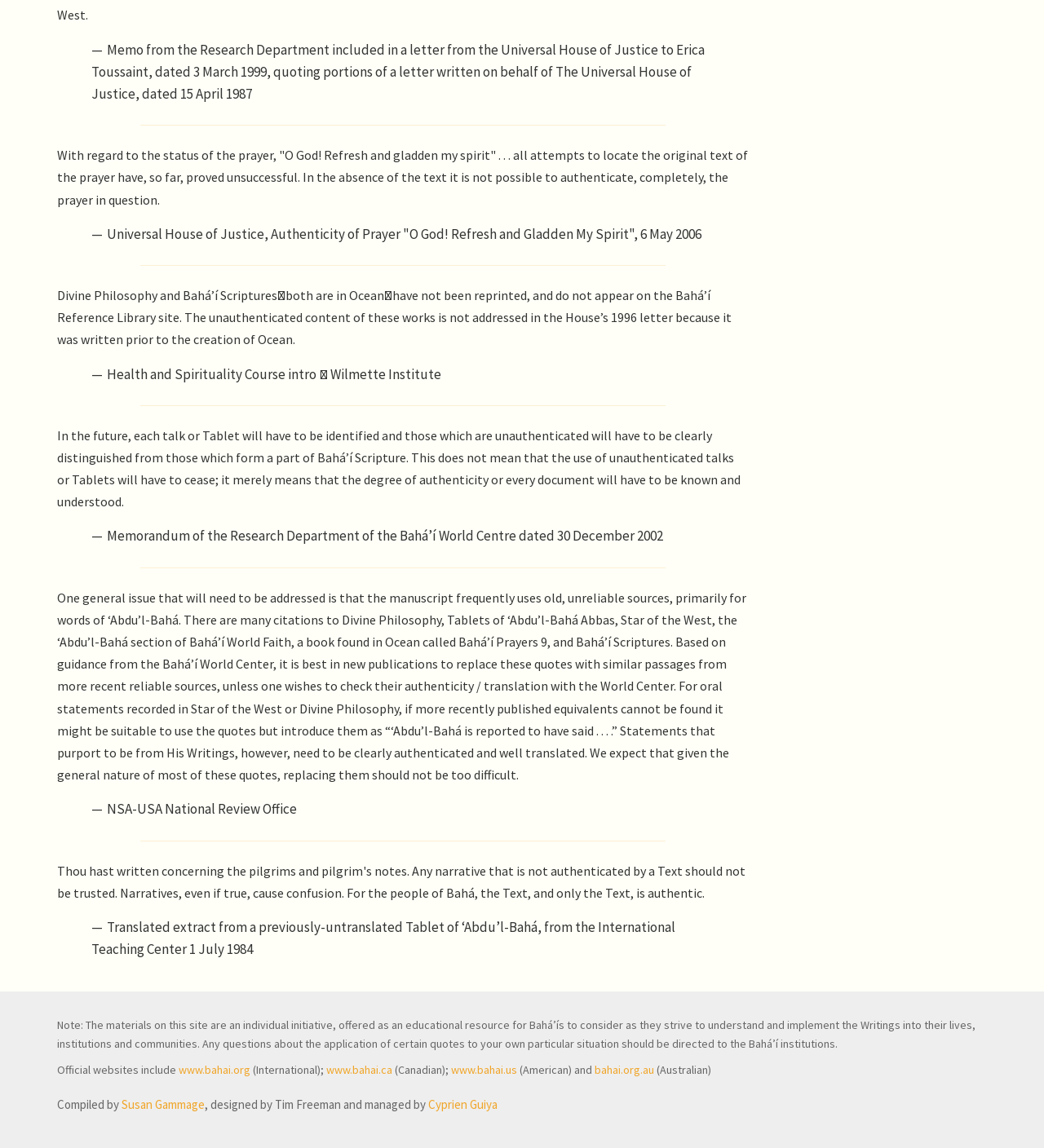Using the webpage screenshot and the element description Susan Gammage, determine the bounding box coordinates. Specify the coordinates in the format (top-left x, top-left y, bottom-right x, bottom-right y) with values ranging from 0 to 1.

[0.116, 0.955, 0.196, 0.969]